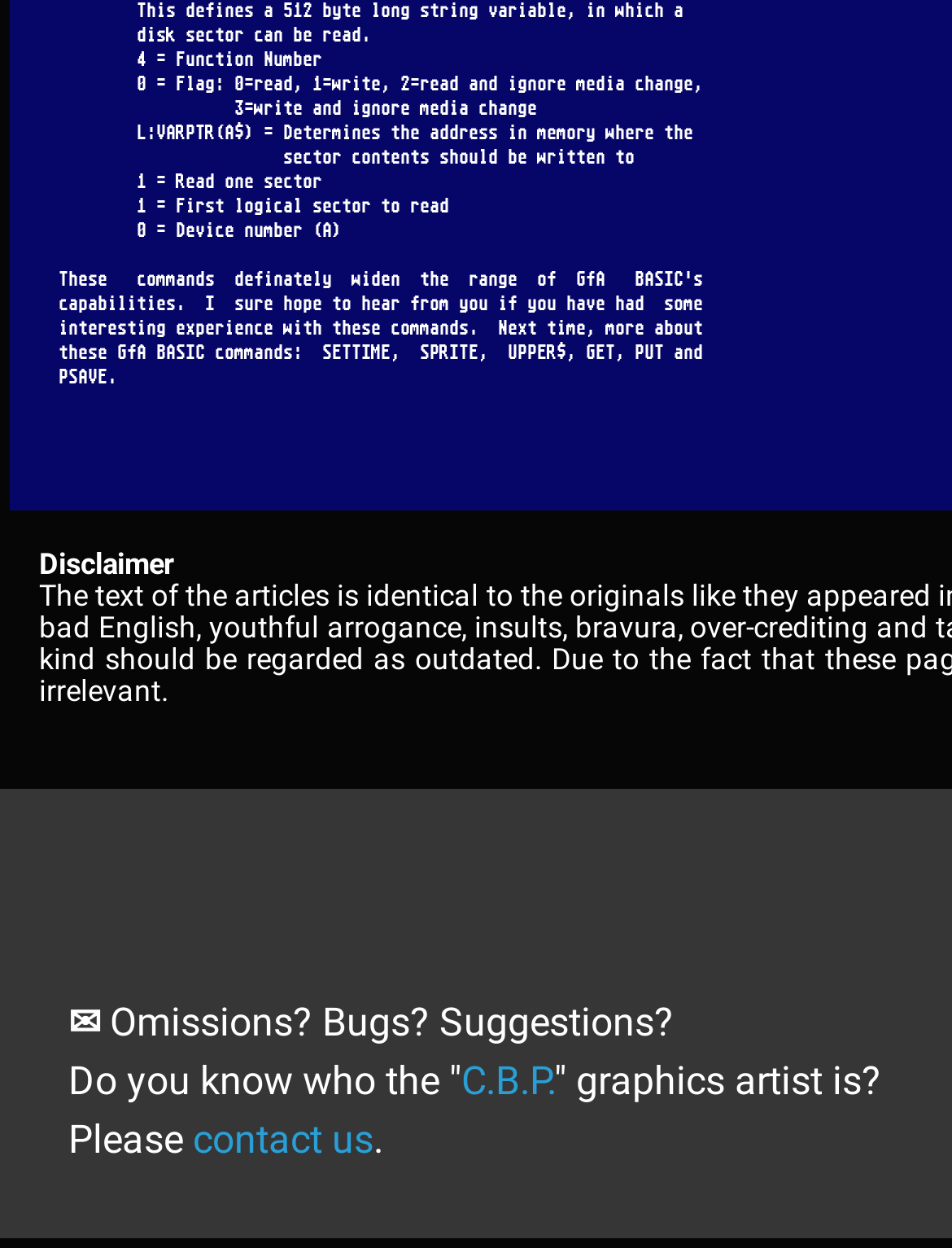Please specify the bounding box coordinates in the format (top-left x, top-left y, bottom-right x, bottom-right y), with all values as floating point numbers between 0 and 1. Identify the bounding box of the UI element described by: Heating

None